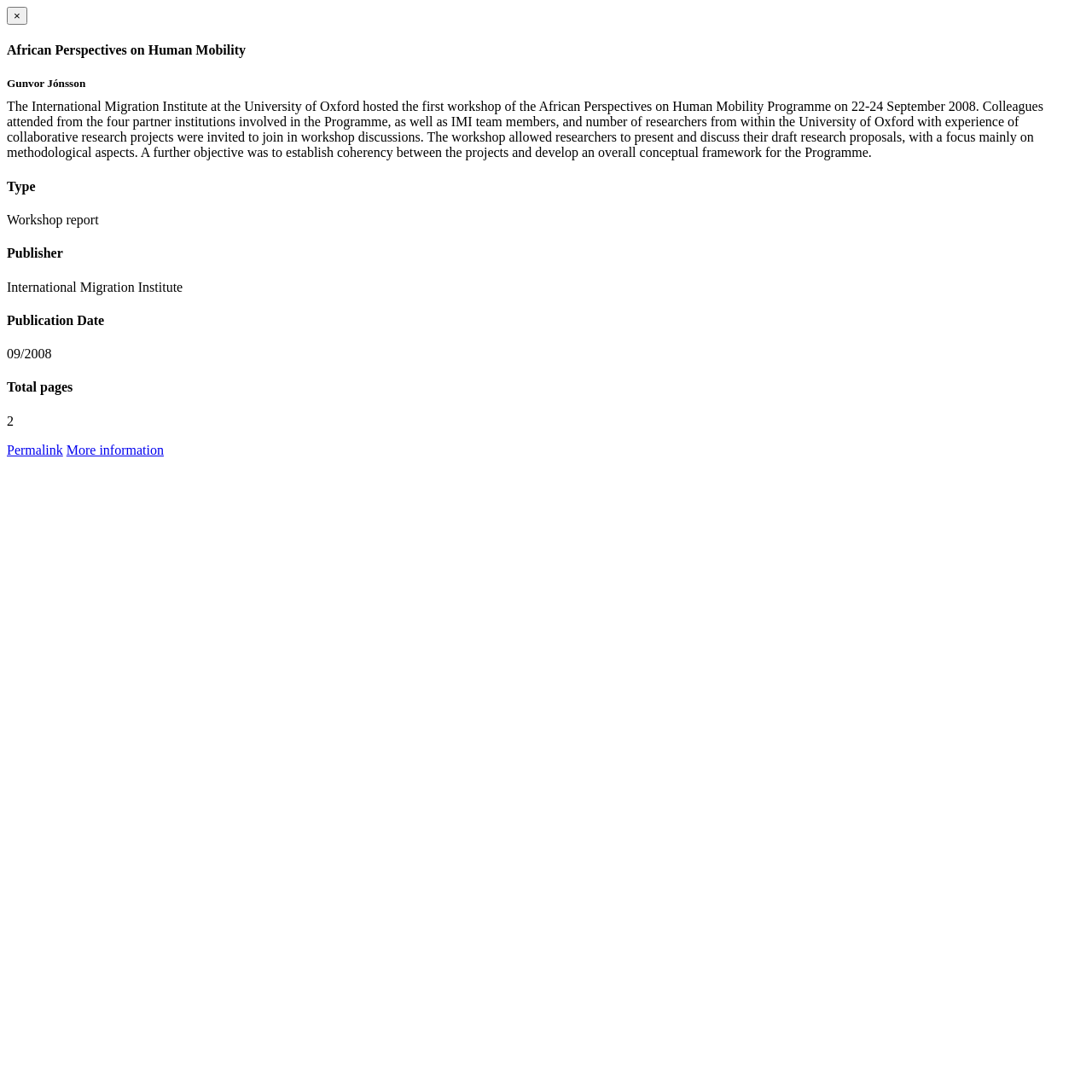Construct a thorough caption encompassing all aspects of the webpage.

The webpage appears to be a report or article page, with a focus on a workshop event. At the top, there is a heading that reads "African Perspectives on Human Mobility", which is followed by a subheading "Gunvor Jónsson". 

Below the headings, there is a block of text that summarizes the event, describing the workshop hosted by the International Migration Institute at the University of Oxford, including the dates, attendees, and objectives. 

To the right of the summary text, there are several sections with headings, including "Type", "Publisher", "Publication Date", and "Total pages". Each of these sections has a corresponding text or value, such as "Workshop report", "International Migration Institute", "09/2008", and no value for "Total pages". 

At the bottom, there are two buttons, "Permalink" and "More information", which are aligned horizontally. There is also a hidden button with an "×" symbol at the top-right corner of the page.